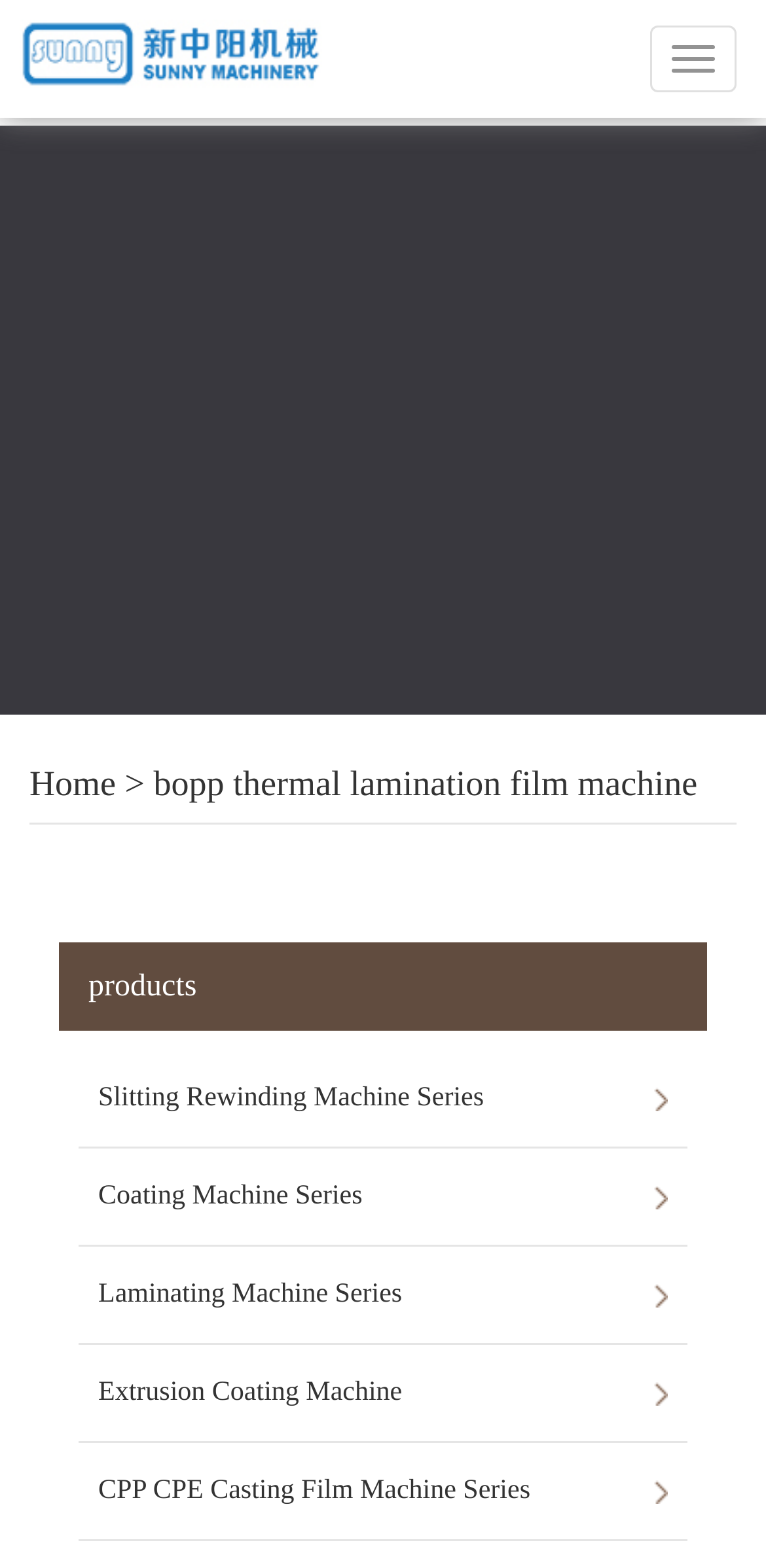Can you give a detailed response to the following question using the information from the image? What is the current page?

I determined the current page by examining the breadcrumbs at the top of the webpage, which show 'Home > bopp thermal lamination film machine'. This indicates that the current page is 'Home'.